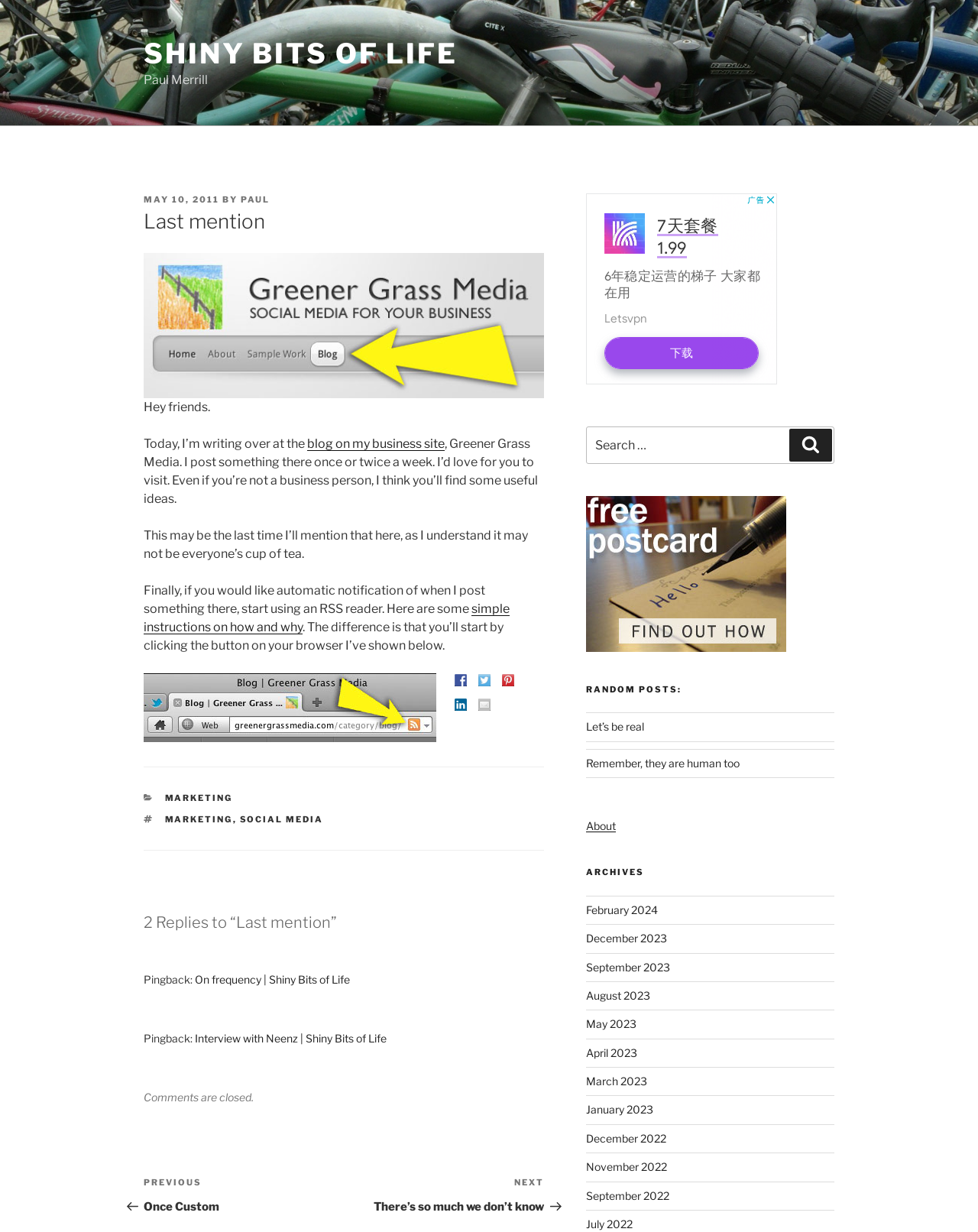Determine the bounding box coordinates for the clickable element to execute this instruction: "Visit the 'blog on my business site'". Provide the coordinates as four float numbers between 0 and 1, i.e., [left, top, right, bottom].

[0.314, 0.354, 0.455, 0.366]